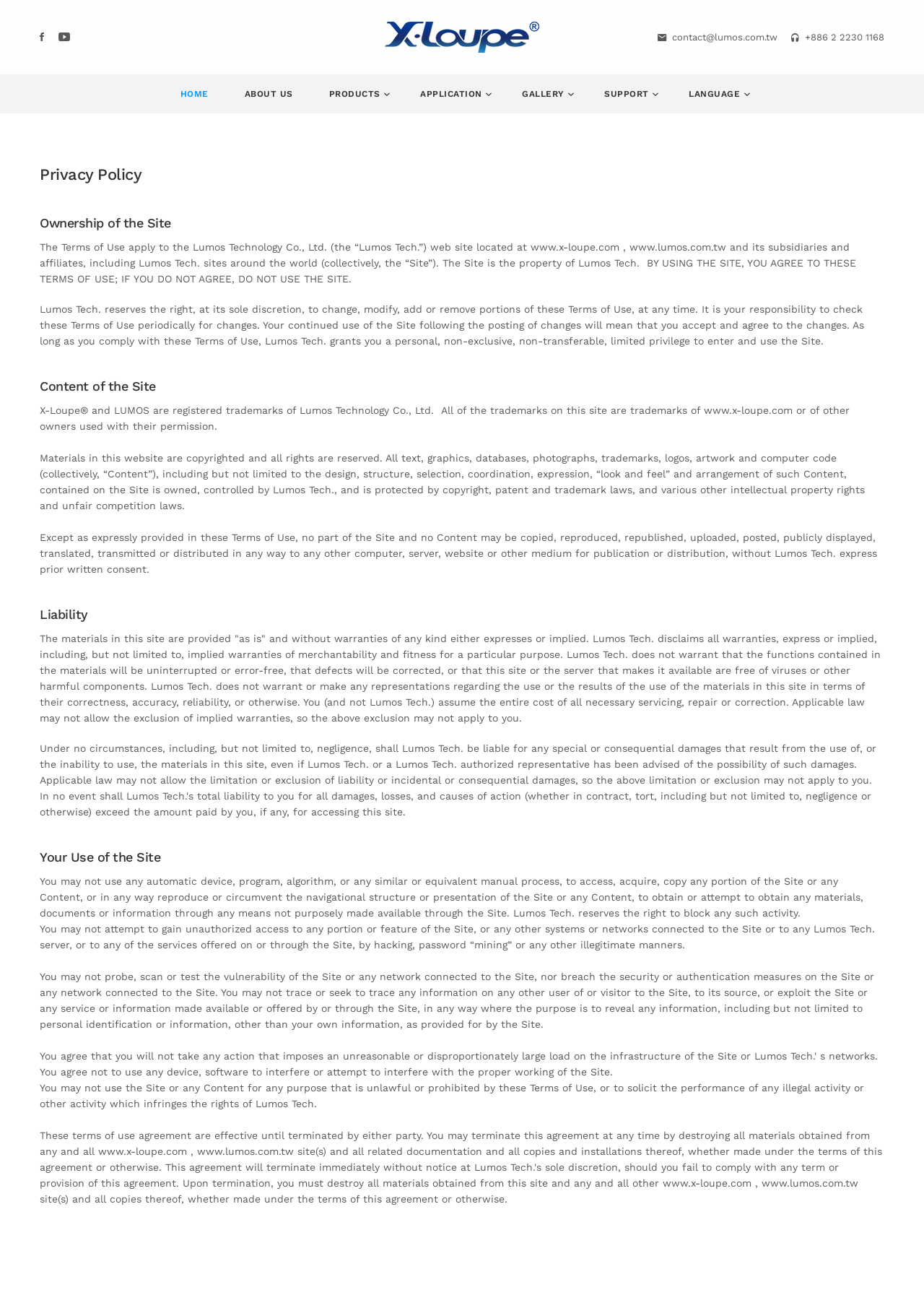Using the given element description, provide the bounding box coordinates (top-left x, top-left y, bottom-right x, bottom-right y) for the corresponding UI element in the screenshot: about us

[0.253, 0.057, 0.329, 0.088]